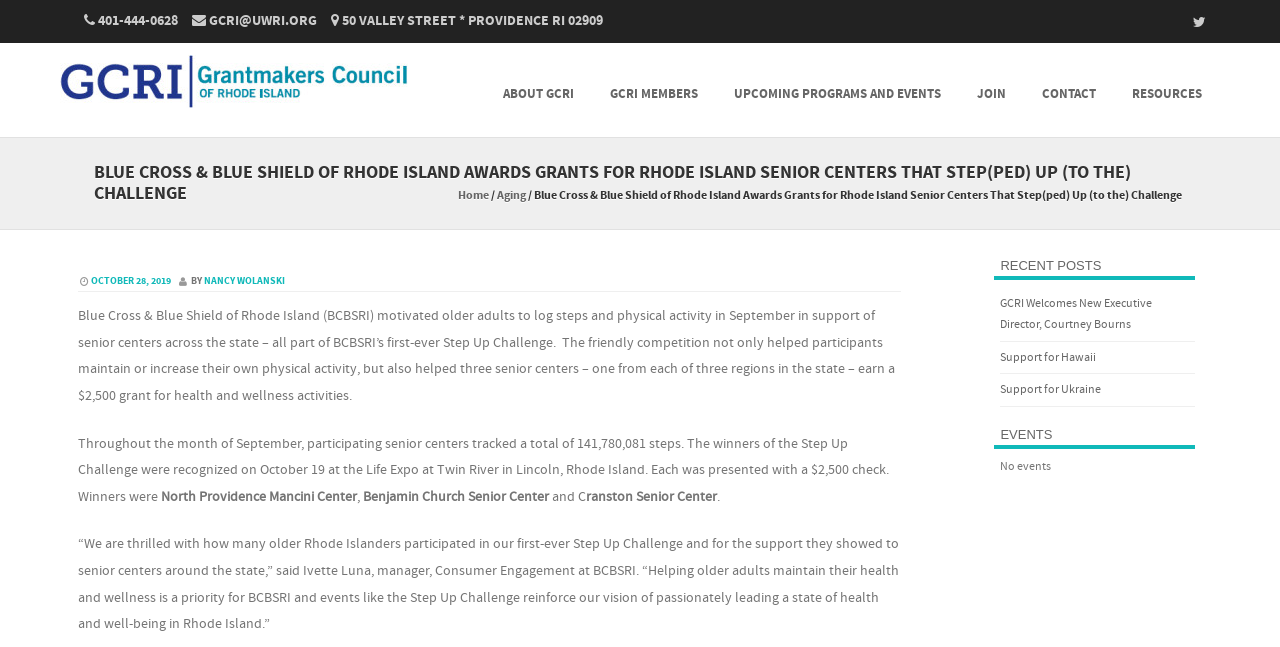Please analyze the image and give a detailed answer to the question:
What is the name of the manager of Consumer Engagement at BCBSRI?

I found the answer by reading the quote on the webpage, which is attributed to Ivette Luna, manager, Consumer Engagement at BCBSRI.